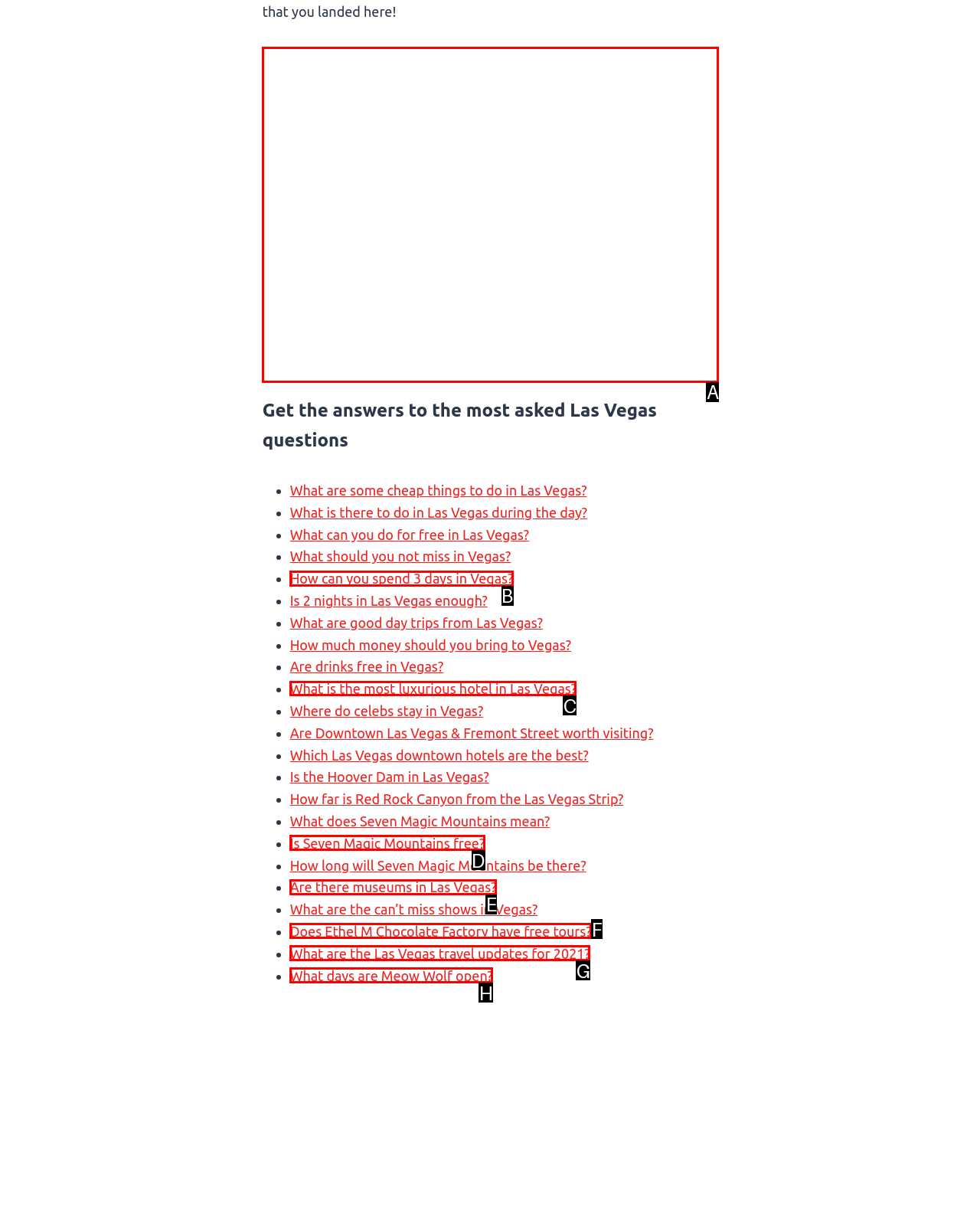For the instruction: Click the Claim this profile link, which HTML element should be clicked?
Respond with the letter of the appropriate option from the choices given.

None